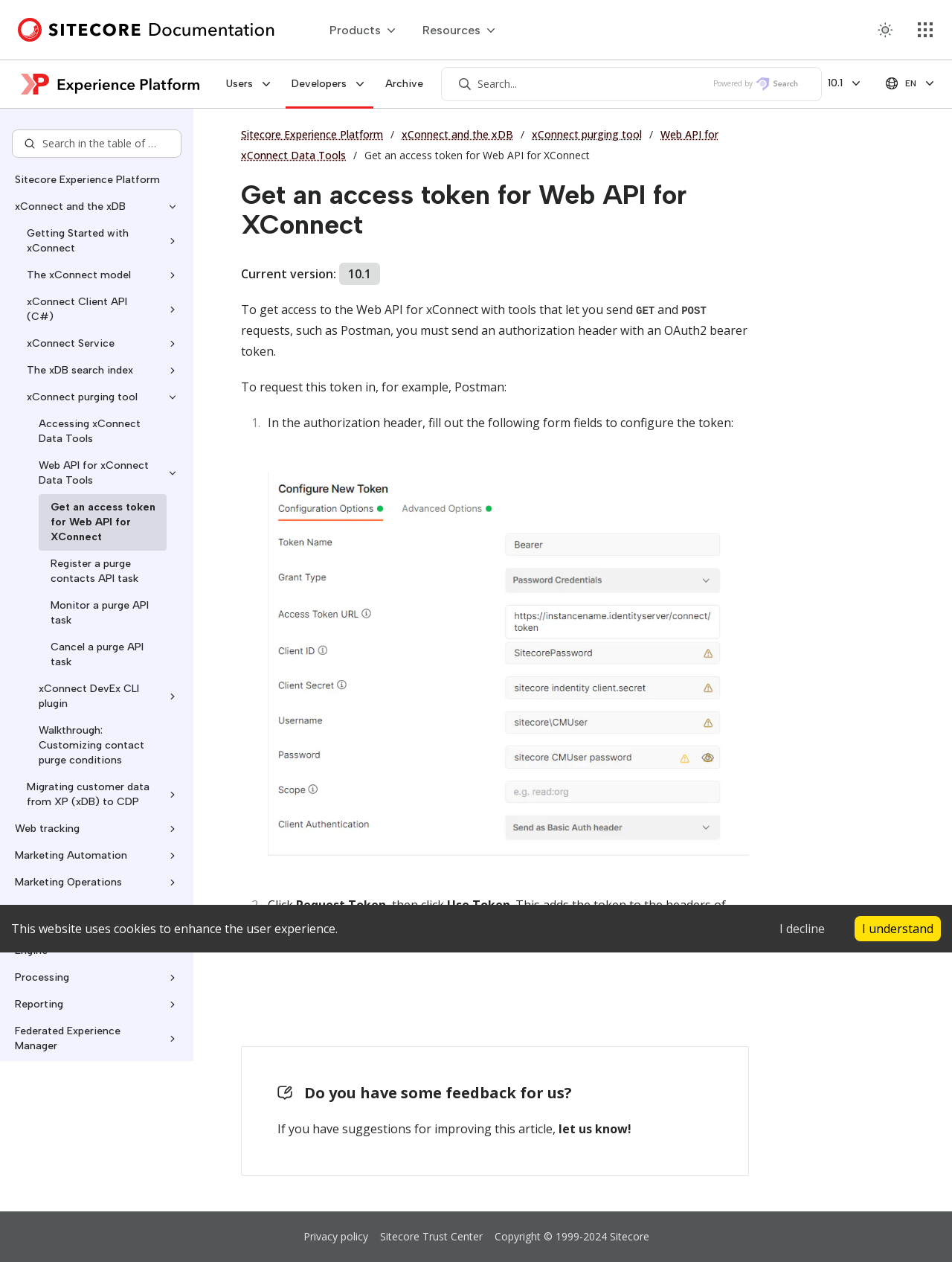Please provide a comprehensive answer to the question below using the information from the image: What is the current version of the Web API for xConnect?

I found the answer by looking at the text 'Current version:' and its corresponding value '10.1' on the webpage.